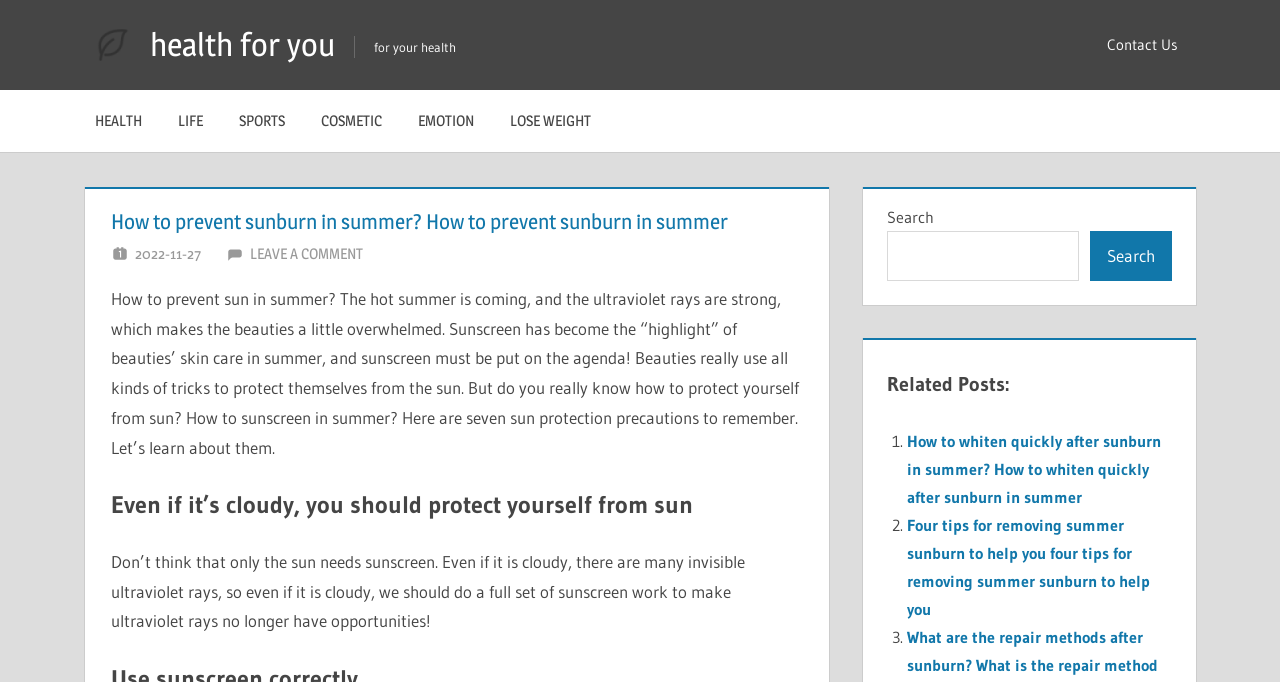Locate the bounding box coordinates of the element that needs to be clicked to carry out the instruction: "Check the 'Related Posts'". The coordinates should be given as four float numbers ranging from 0 to 1, i.e., [left, top, right, bottom].

[0.693, 0.543, 0.916, 0.591]